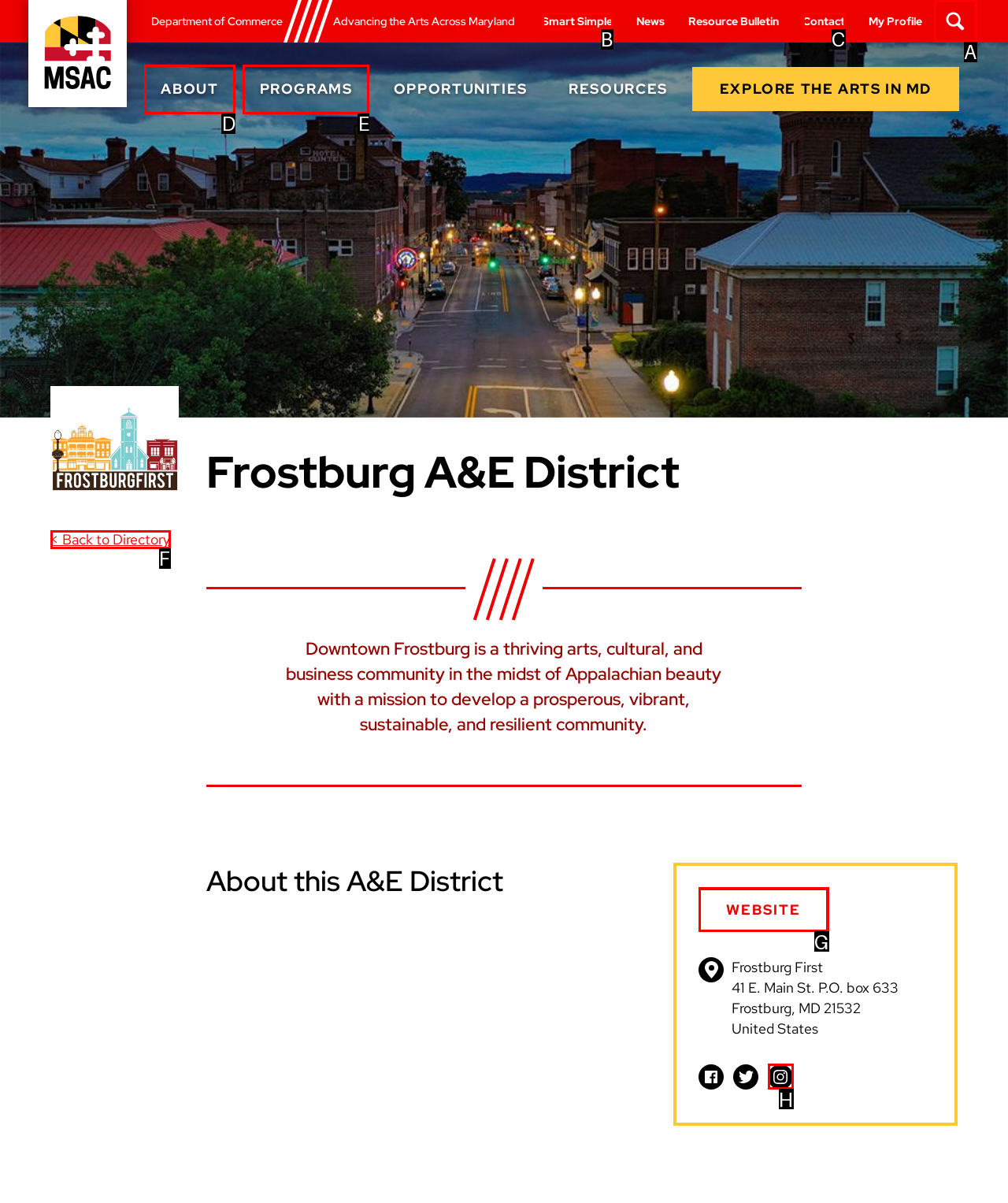Which HTML element should be clicked to complete the task: Search the website? Answer with the letter of the corresponding option.

A